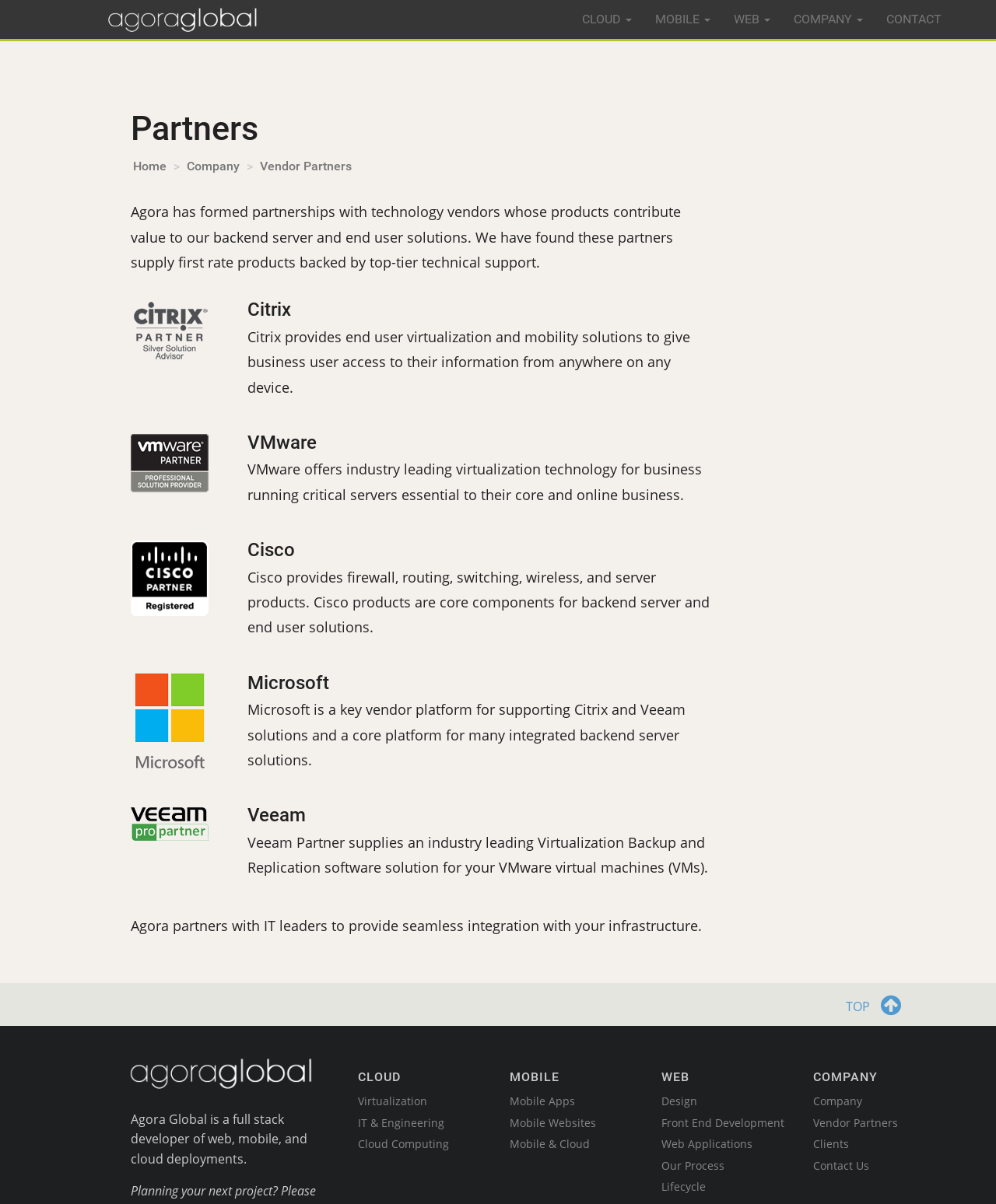Answer briefly with one word or phrase:
What is the purpose of Agora's partnerships?

To provide value to backend server and end user solutions